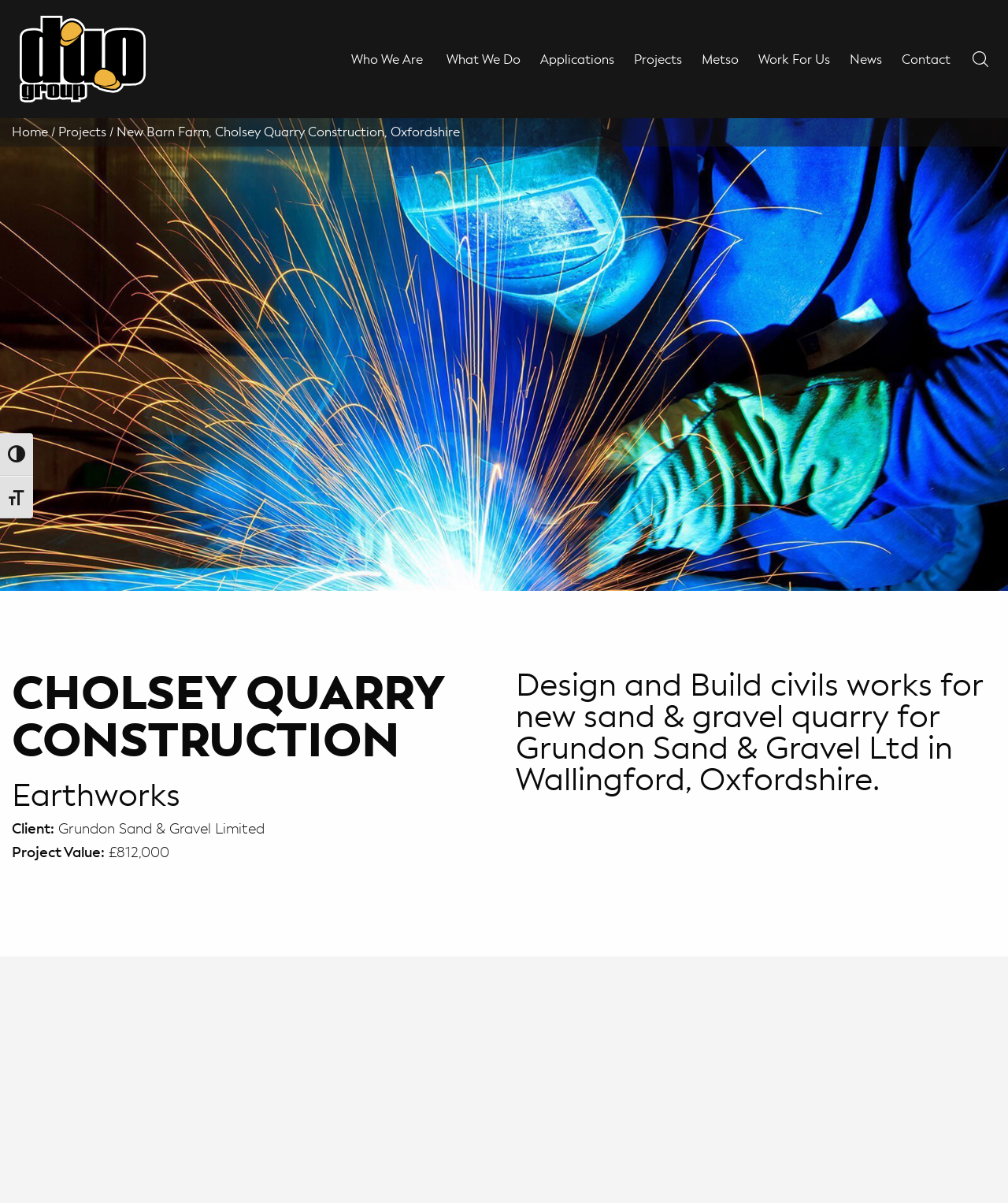Please determine the bounding box coordinates of the clickable area required to carry out the following instruction: "Read News". The coordinates must be four float numbers between 0 and 1, represented as [left, top, right, bottom].

[0.843, 0.044, 0.875, 0.055]